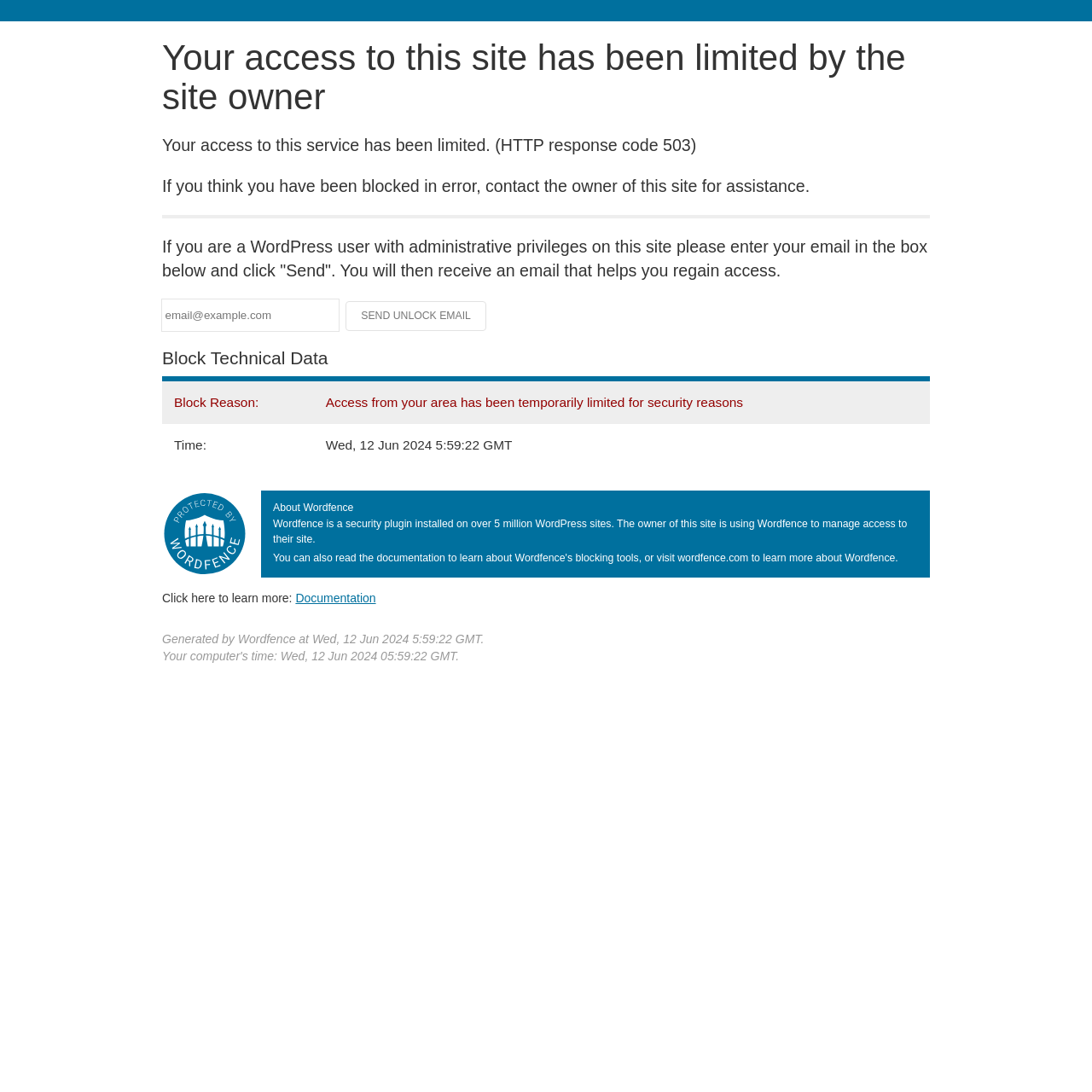What is the current status of the 'Send Unlock Email' button?
Please provide a single word or phrase as the answer based on the screenshot.

Disabled